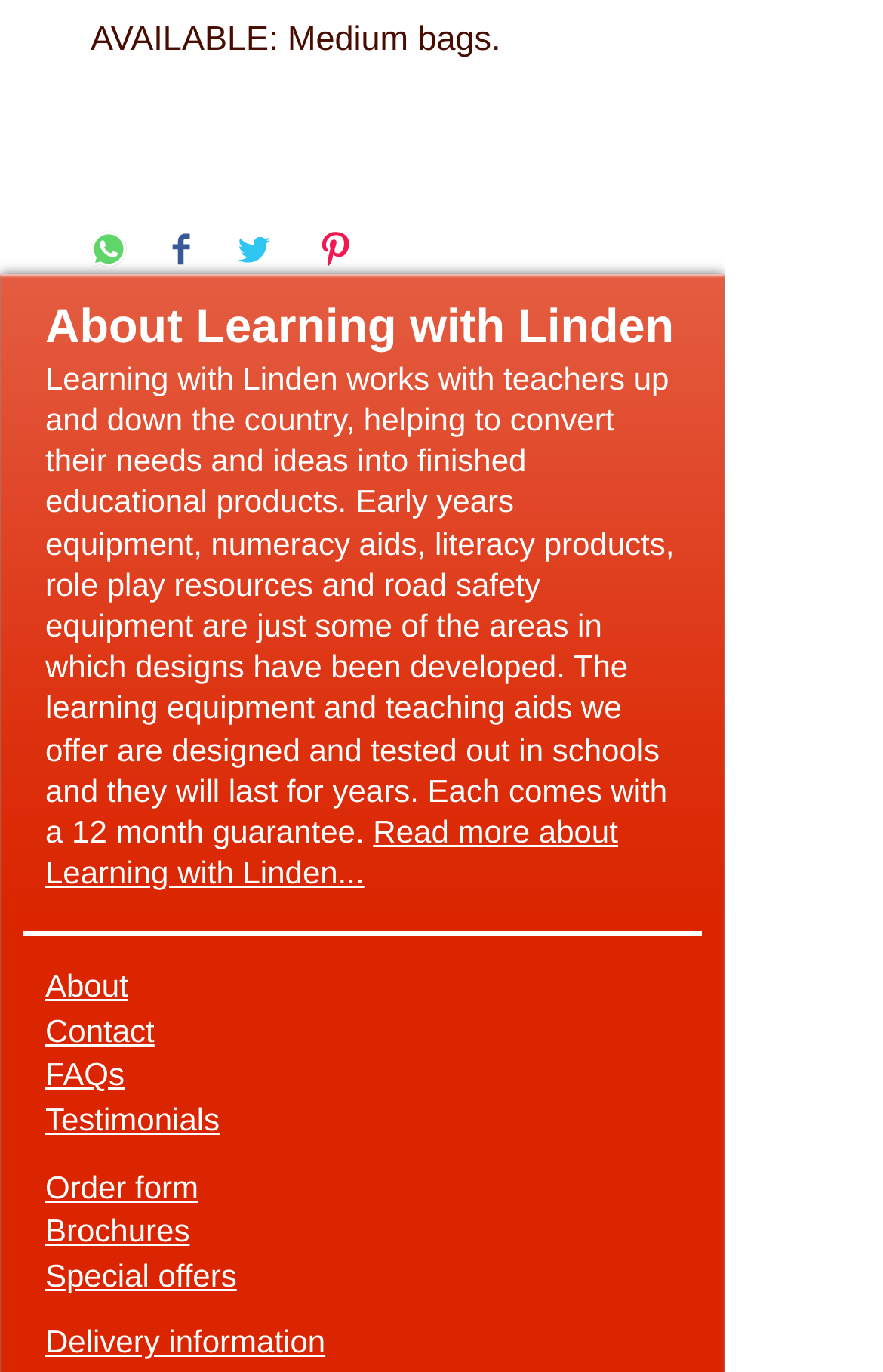Please provide a comprehensive answer to the question based on the screenshot: How many social media sharing options are available?

There are four social media sharing options available, which are 'Share on WhatsApp', 'Share on Facebook', 'Share on Twitter', and 'Pin on Pinterest', each with an accompanying image.